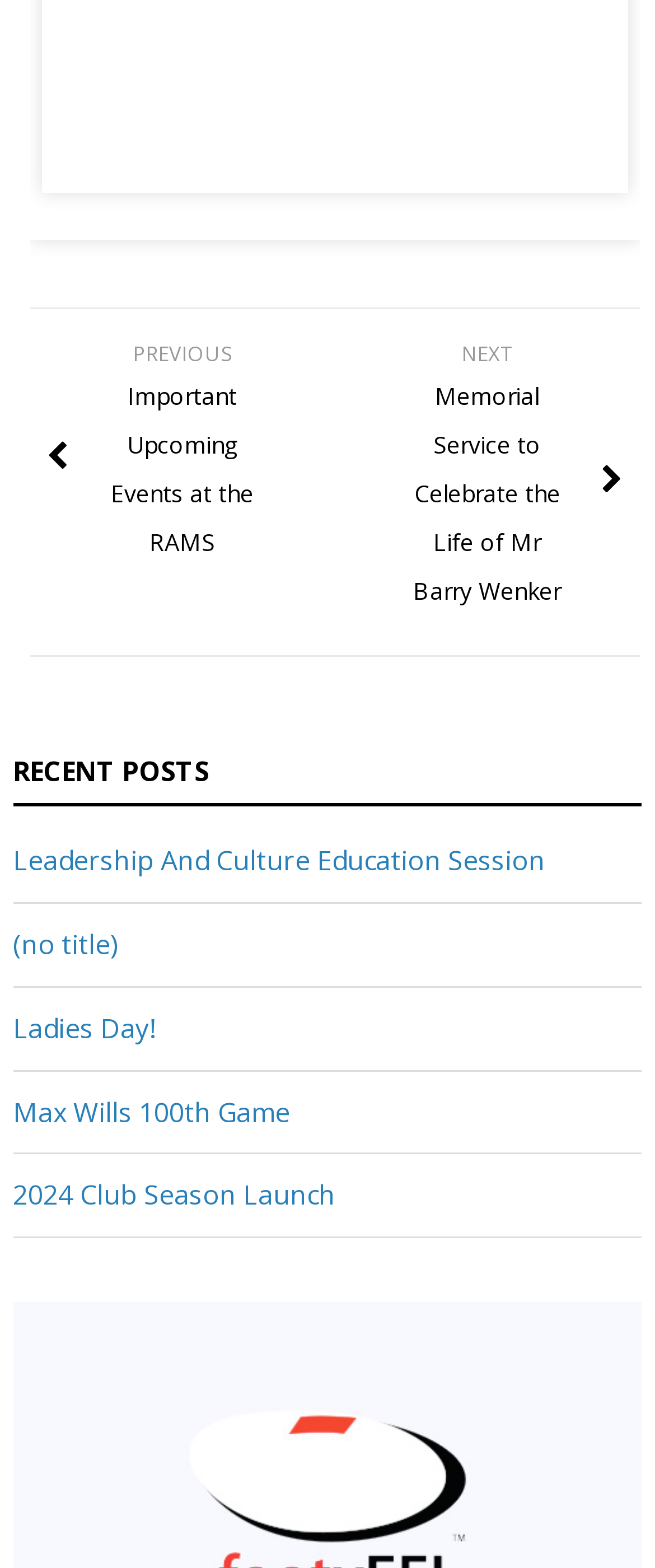Determine the bounding box for the UI element as described: "2024 Club Season Launch". The coordinates should be represented as four float numbers between 0 and 1, formatted as [left, top, right, bottom].

[0.02, 0.75, 0.512, 0.774]